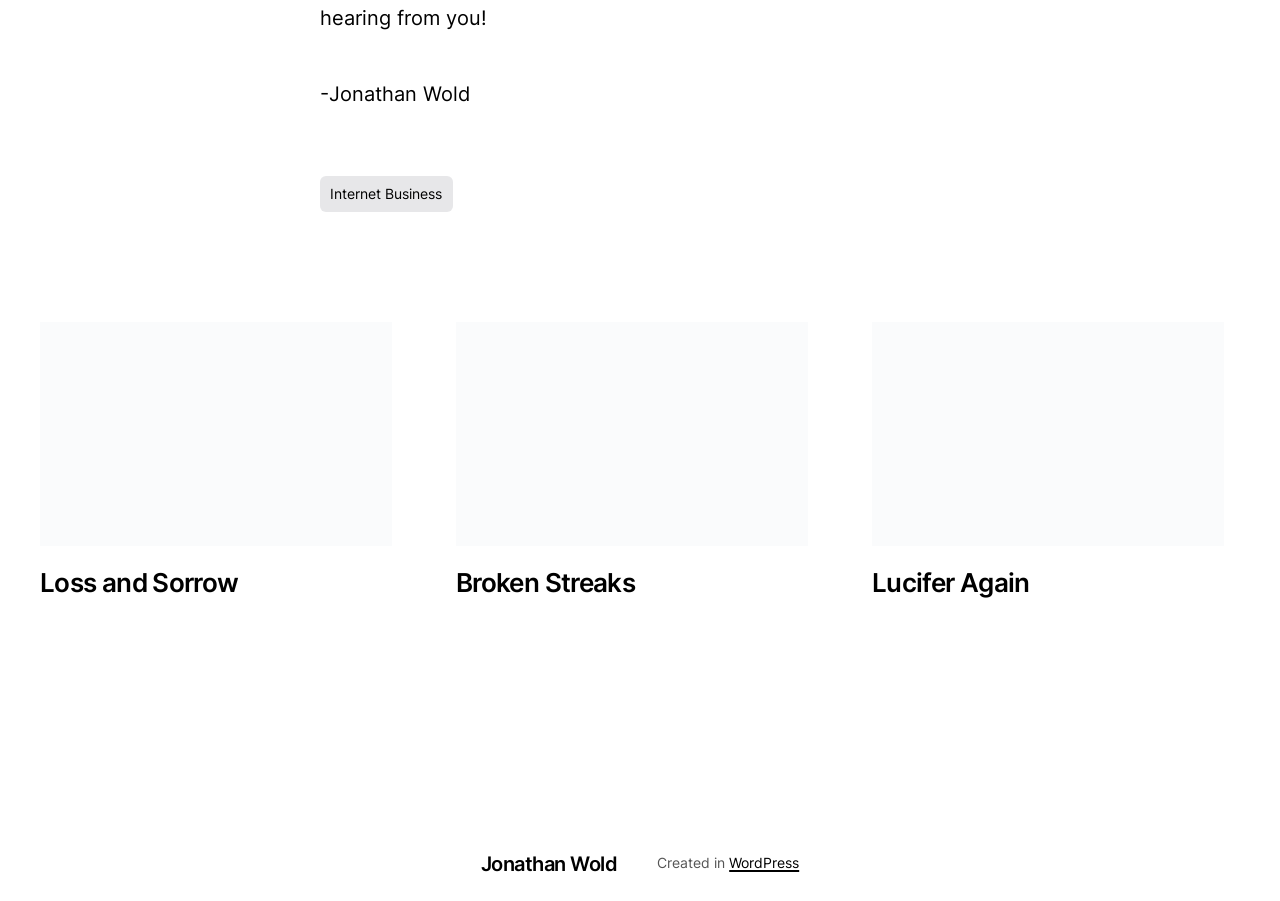Locate the bounding box coordinates of the clickable area to execute the instruction: "view Jonathan Wold's profile". Provide the coordinates as four float numbers between 0 and 1, represented as [left, top, right, bottom].

[0.376, 0.939, 0.482, 0.978]